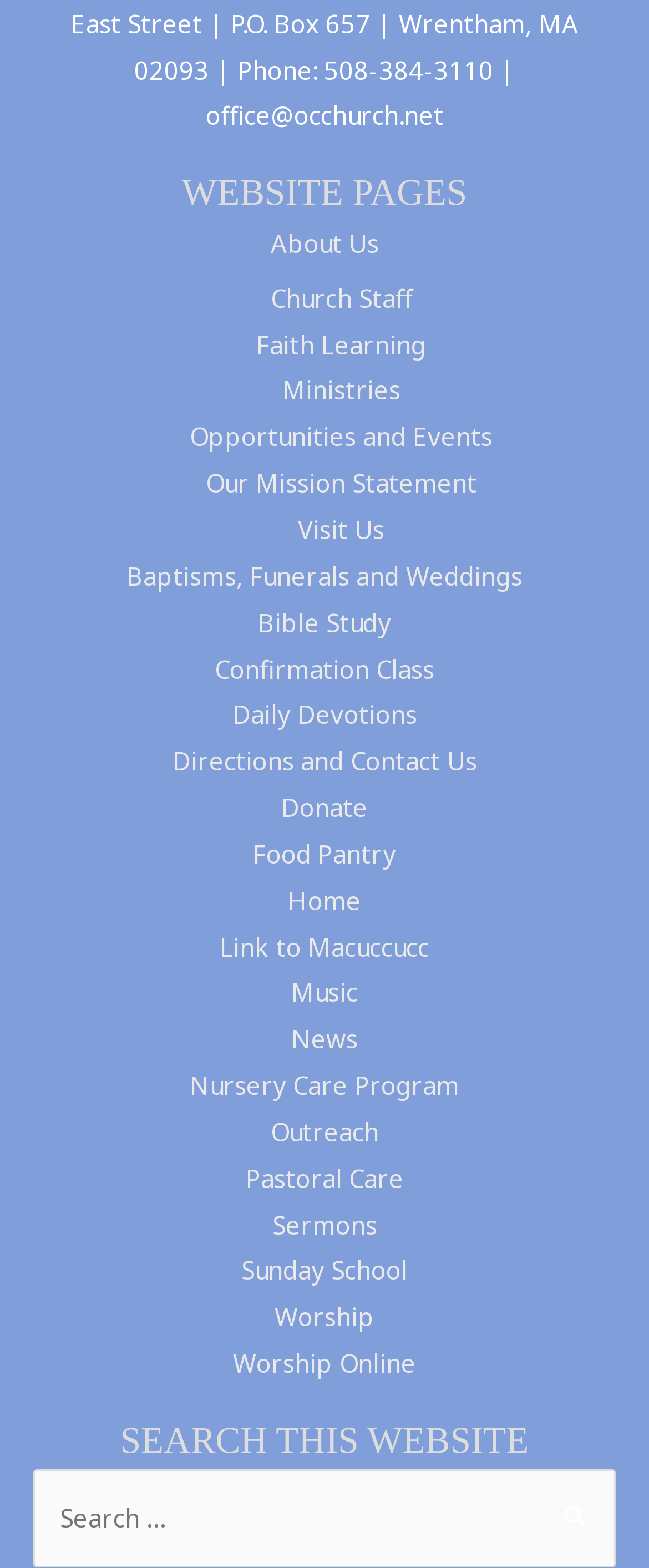Locate the bounding box of the UI element defined by this description: "Directions and Contact Us". The coordinates should be given as four float numbers between 0 and 1, formatted as [left, top, right, bottom].

[0.265, 0.475, 0.735, 0.496]